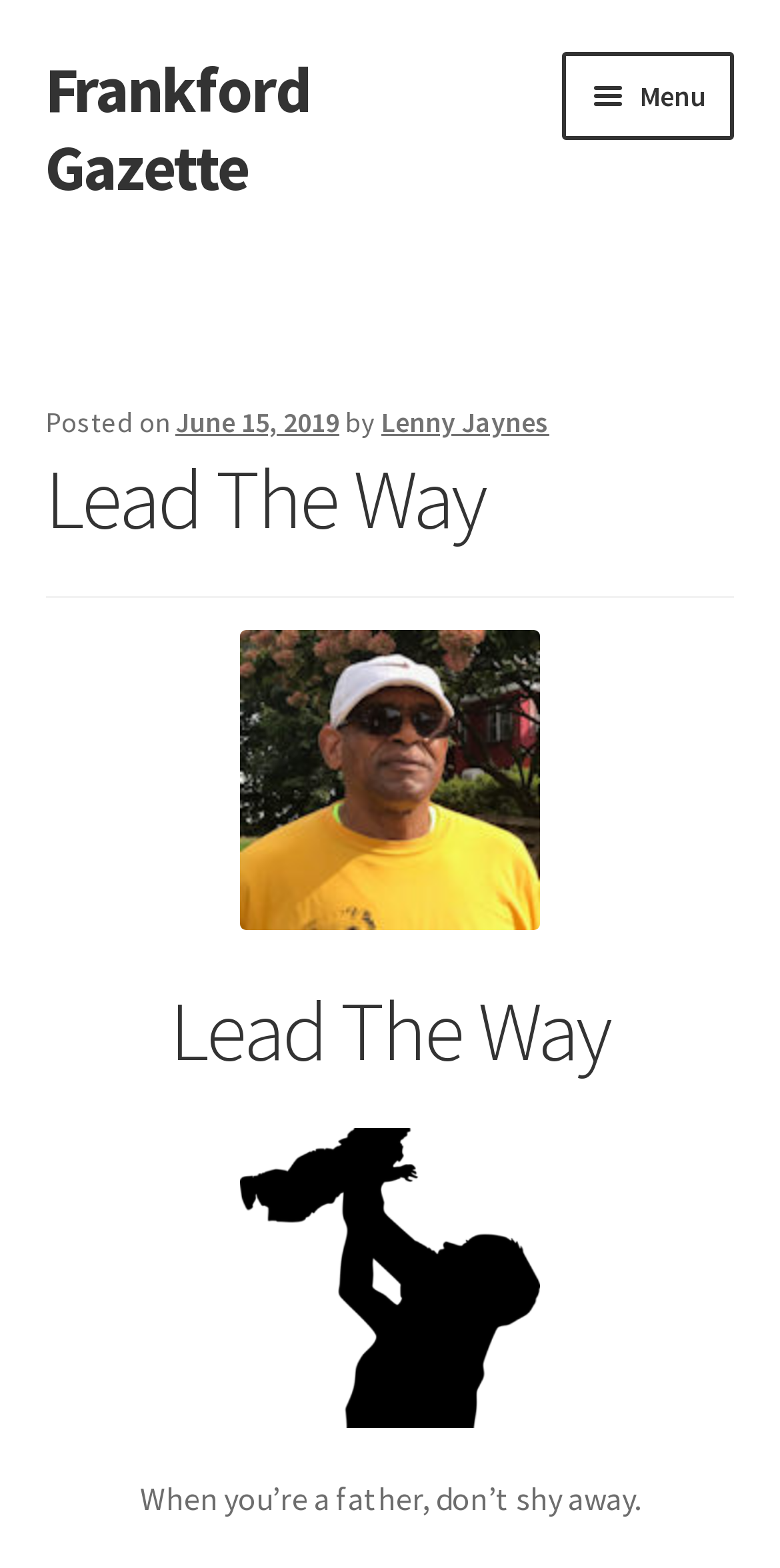Please locate the bounding box coordinates of the element that should be clicked to complete the given instruction: "View 'Community Calendar'".

[0.058, 0.476, 0.942, 0.544]